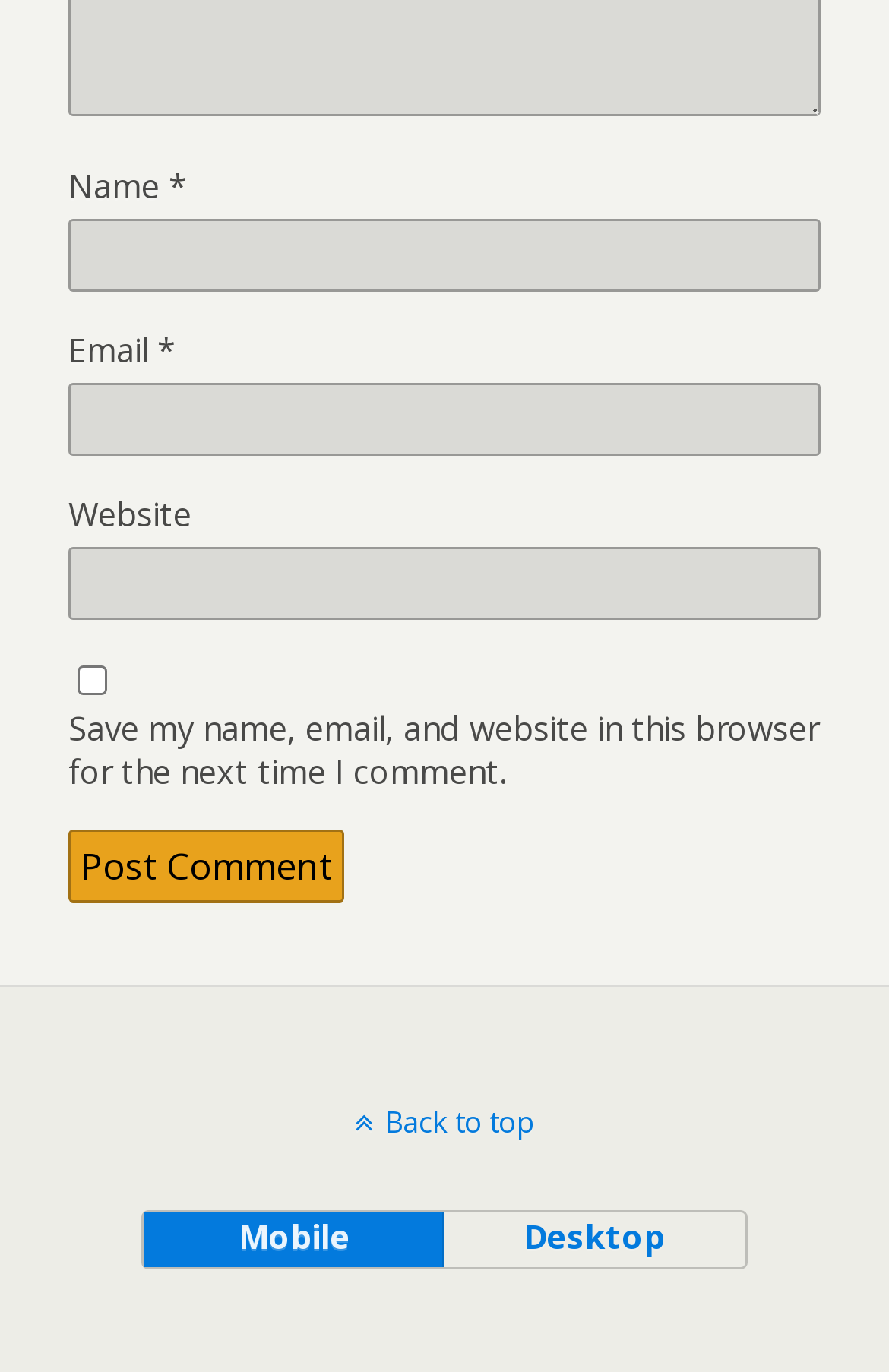Provide a short answer using a single word or phrase for the following question: 
How many buttons are at the bottom of the page?

3